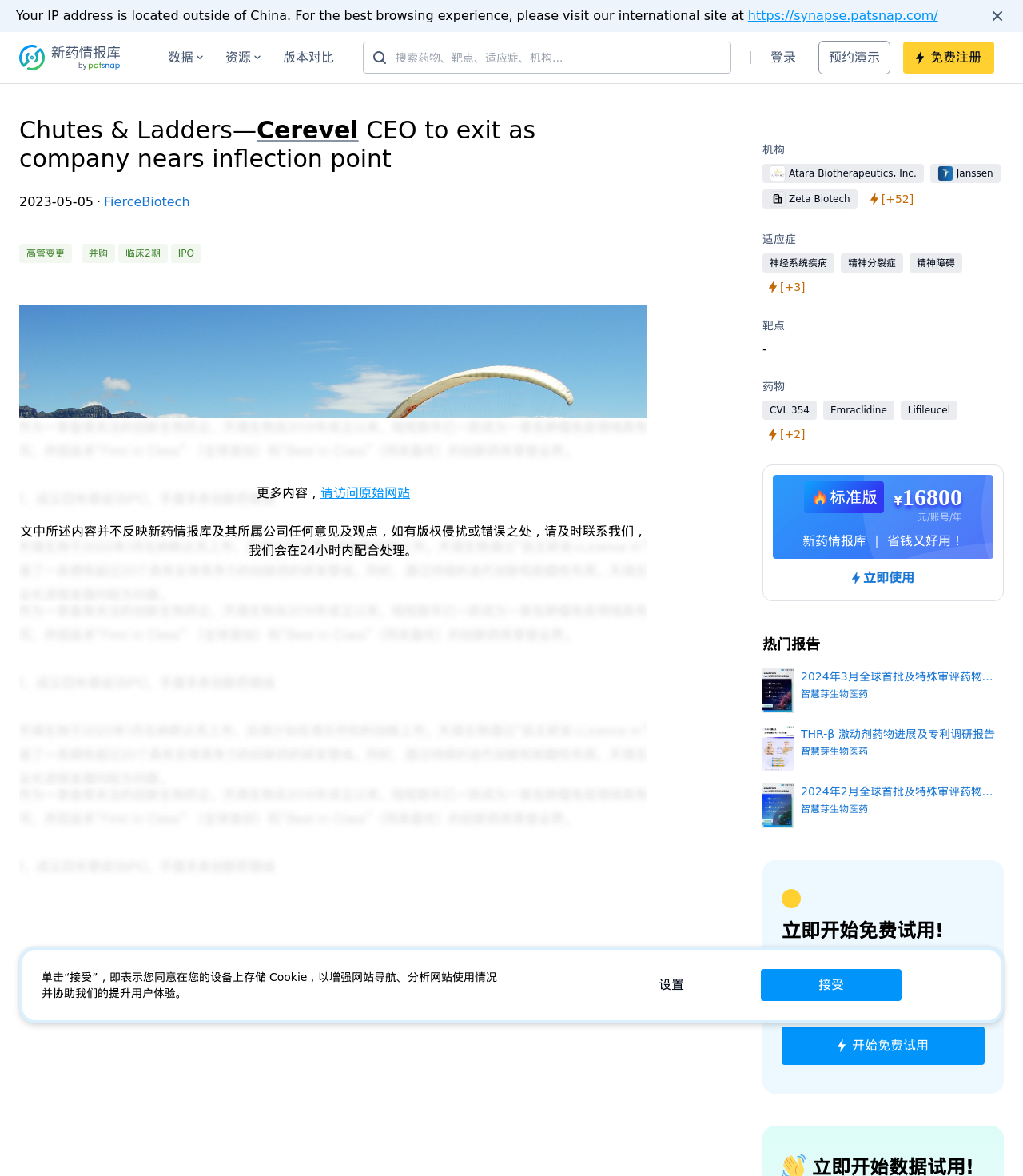What is the purpose of the search bar?
Respond to the question with a well-detailed and thorough answer.

The purpose of the search bar can be determined by looking at the placeholder text in the search bar, which is '搜索药物、靶点、适应症、机构...'. This suggests that the search bar is intended for searching for drugs, targets, and institutions related to the biotech industry.